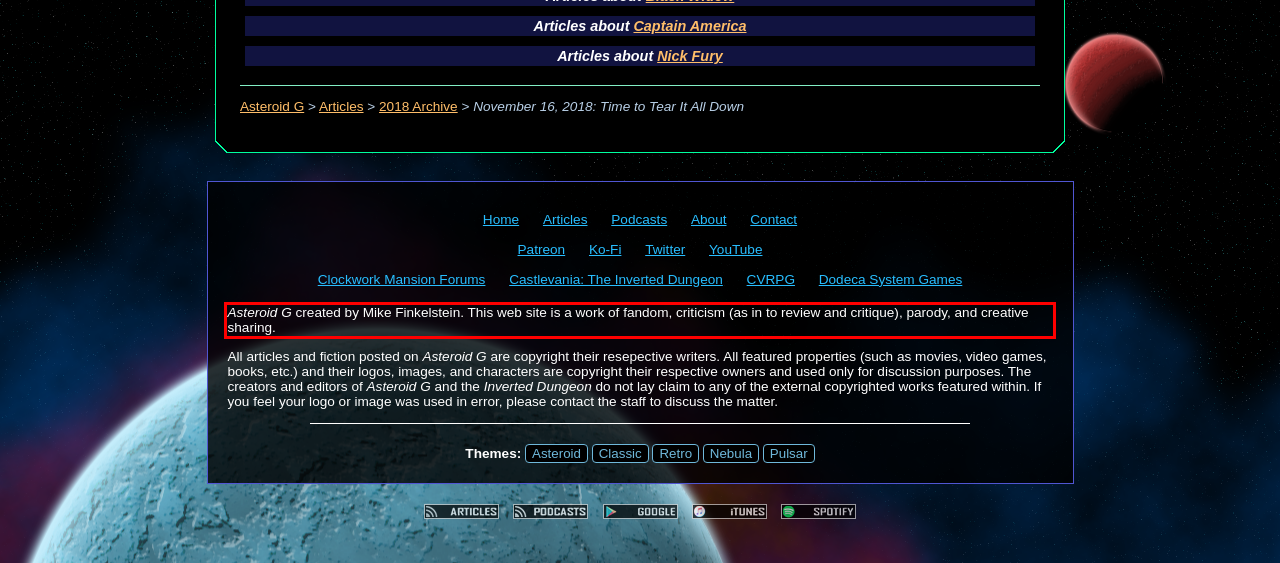View the screenshot of the webpage and identify the UI element surrounded by a red bounding box. Extract the text contained within this red bounding box.

Asteroid G created by Mike Finkelstein. This web site is a work of fandom, criticism (as in to review and critique), parody, and creative sharing.